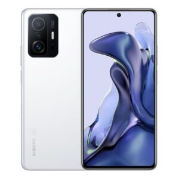What is the status of the Xiaomi 11T 128GB 5G Phone?
Respond to the question with a well-detailed and thorough answer.

The status of the Xiaomi 11T 128GB 5G Phone can be found in the label next to the device, which indicates that it is currently 'OUT OF STOCK'.